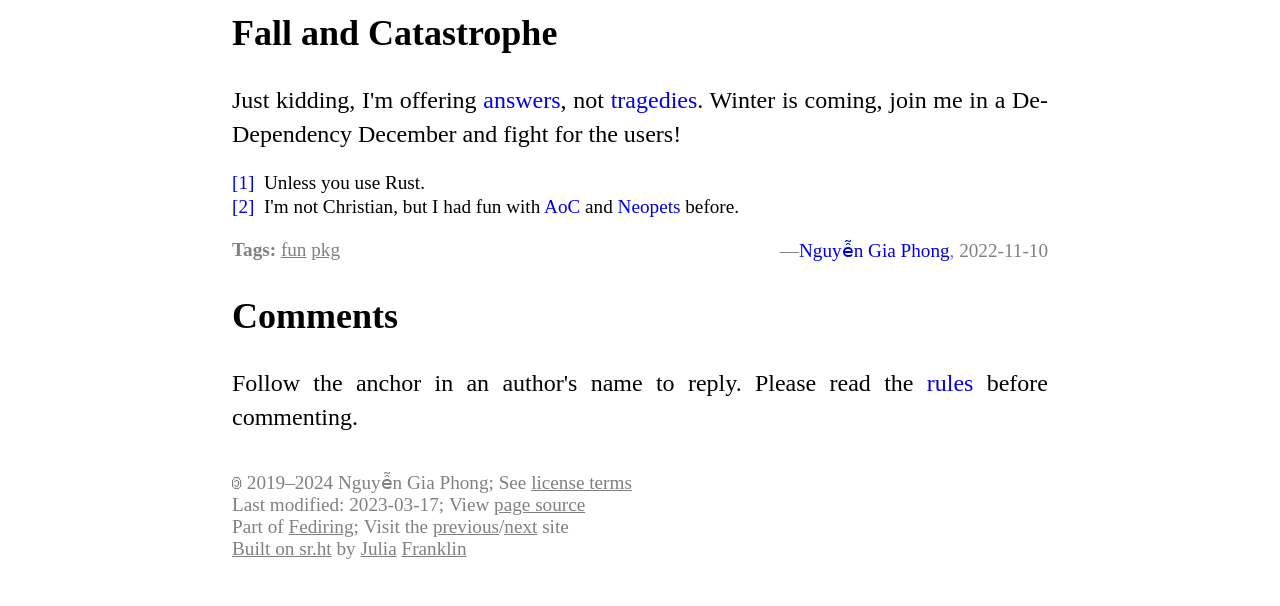What is the title of the first heading?
Using the information from the image, provide a comprehensive answer to the question.

The first heading on the webpage is 'Fall and Catastrophe', which is indicated by the element with the text 'Fall and Catastrophe' and bounding box coordinates [0.181, 0.02, 0.819, 0.089].